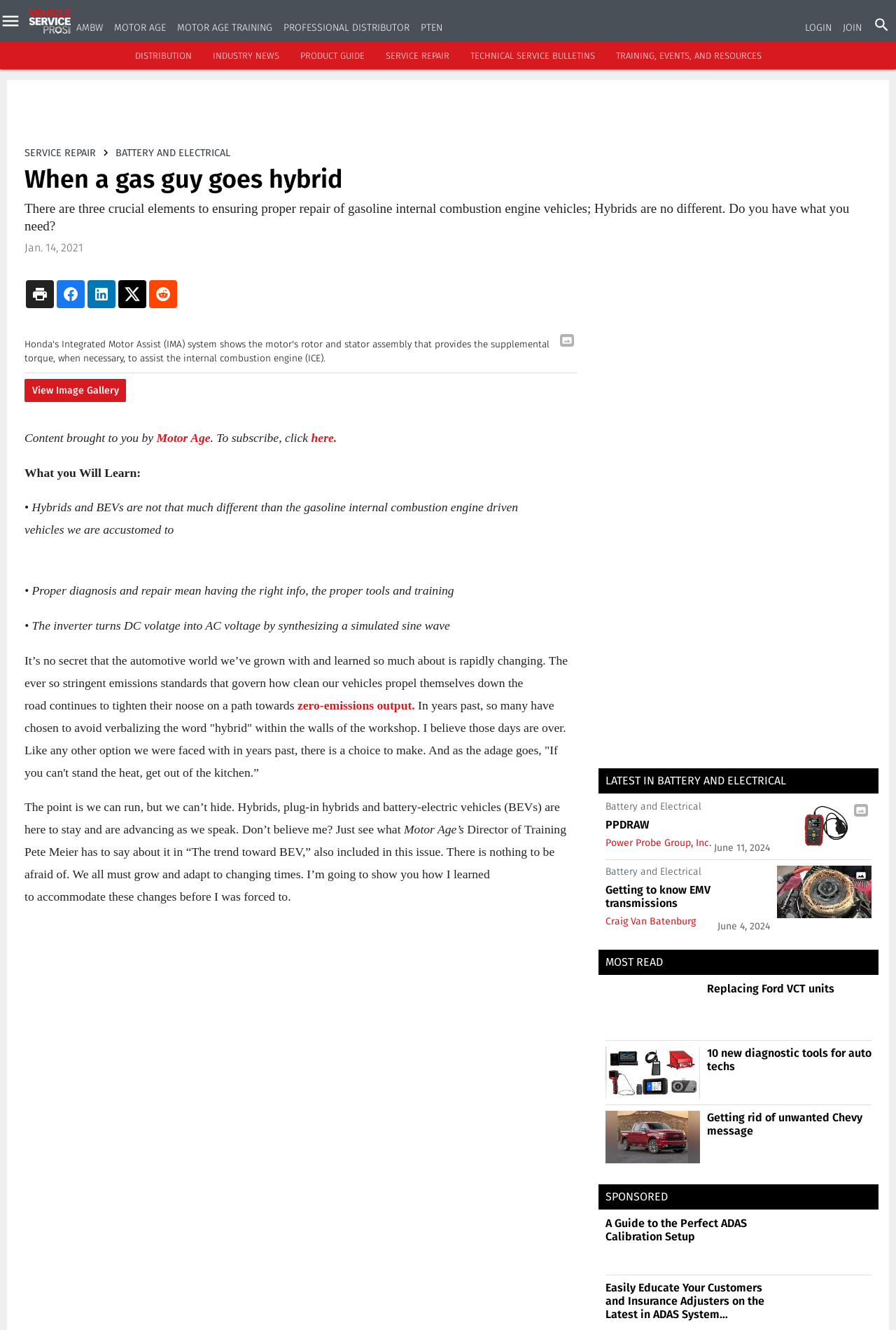Identify the bounding box for the described UI element: "Login".

[0.898, 0.016, 0.928, 0.025]